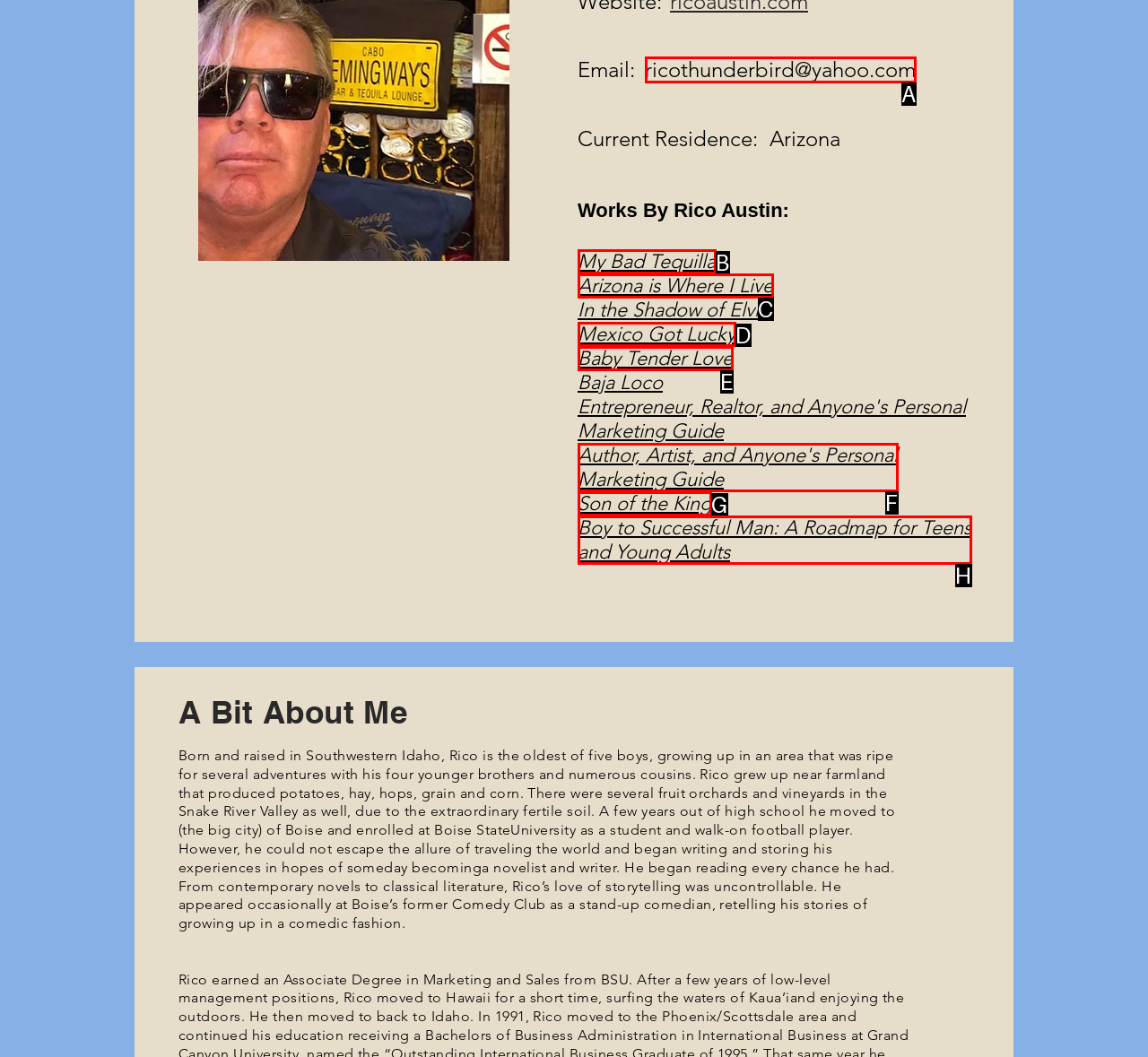Choose the option that aligns with the description: Mexico Got Lucky
Respond with the letter of the chosen option directly.

D